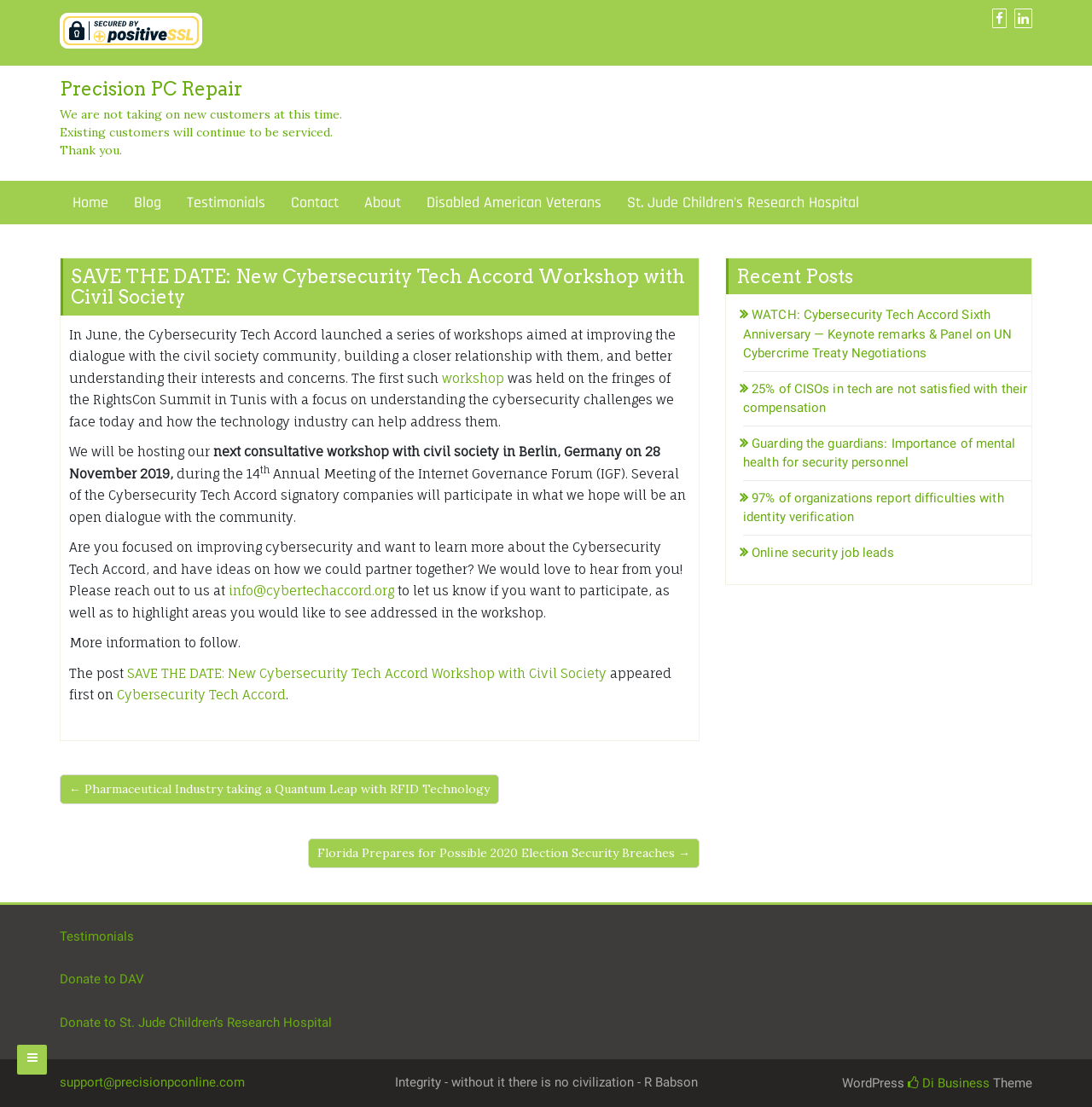Provide the bounding box for the UI element matching this description: "About".

[0.322, 0.164, 0.379, 0.202]